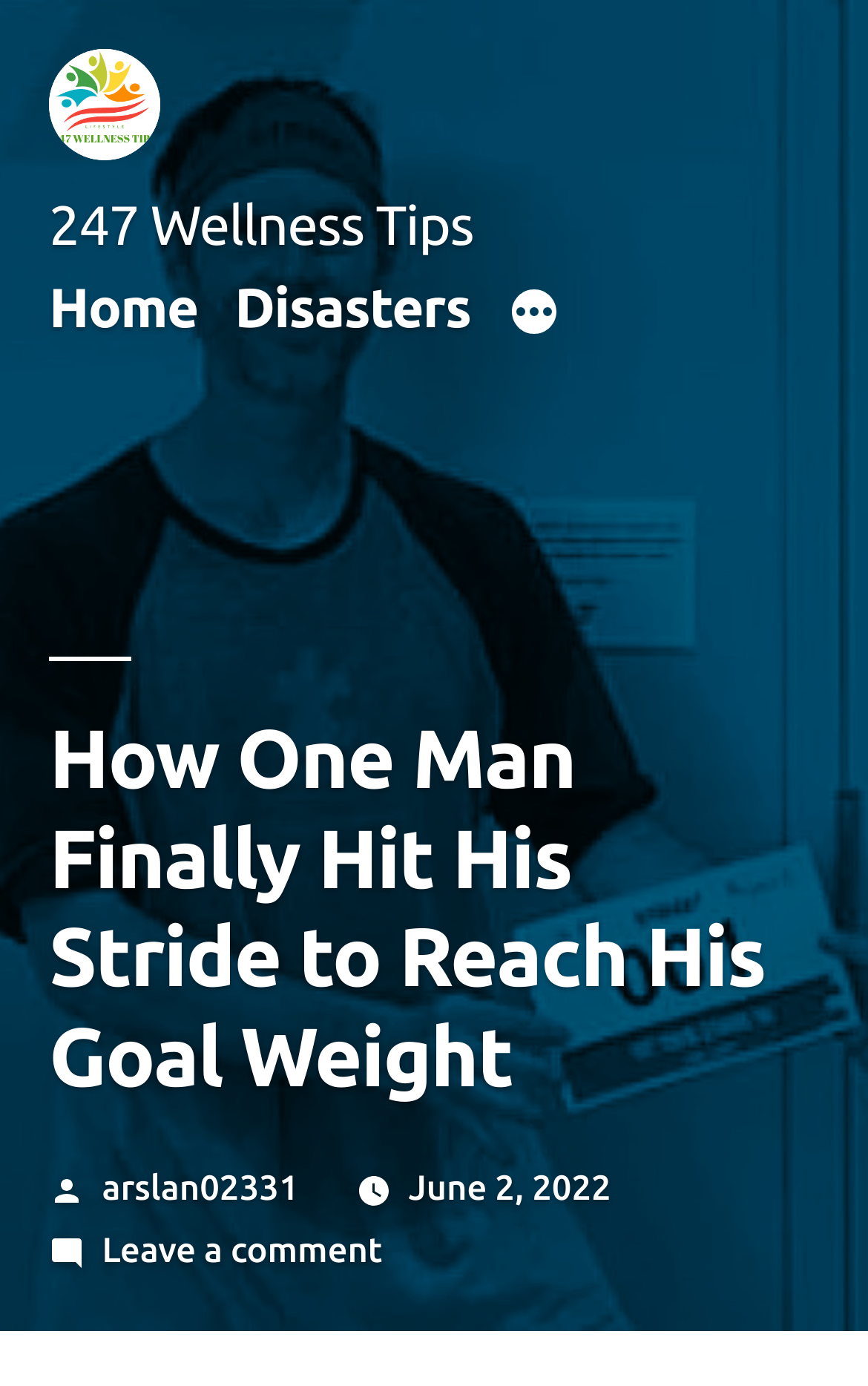Determine the bounding box coordinates of the clickable element to complete this instruction: "Leave a comment on the article". Provide the coordinates in the format of four float numbers between 0 and 1, [left, top, right, bottom].

[0.117, 0.887, 0.441, 0.916]